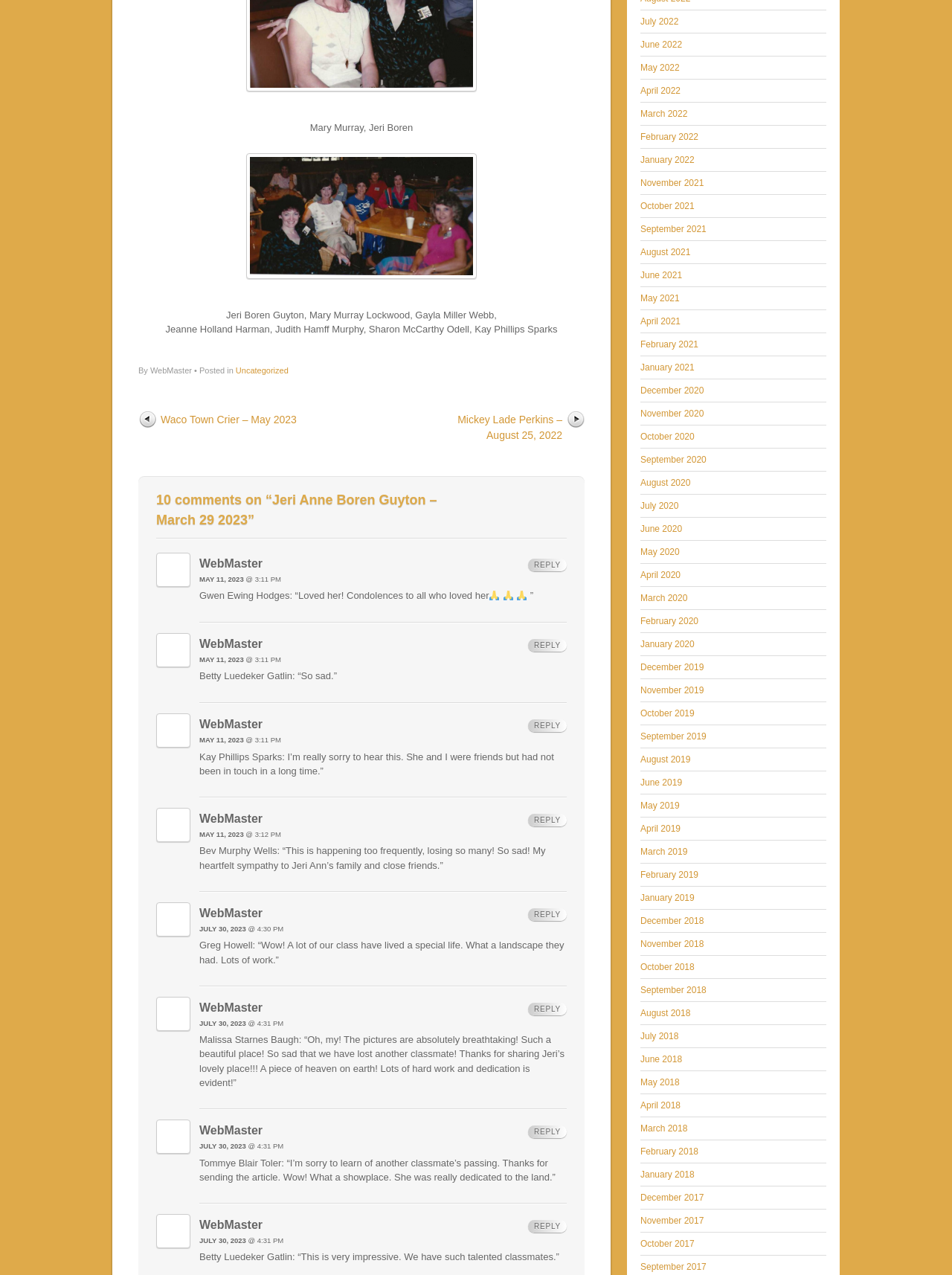What is the name of the classmate who posted a comment about Jeri Ann’s place?
Respond with a short answer, either a single word or a phrase, based on the image.

Malissa Starnes Baugh